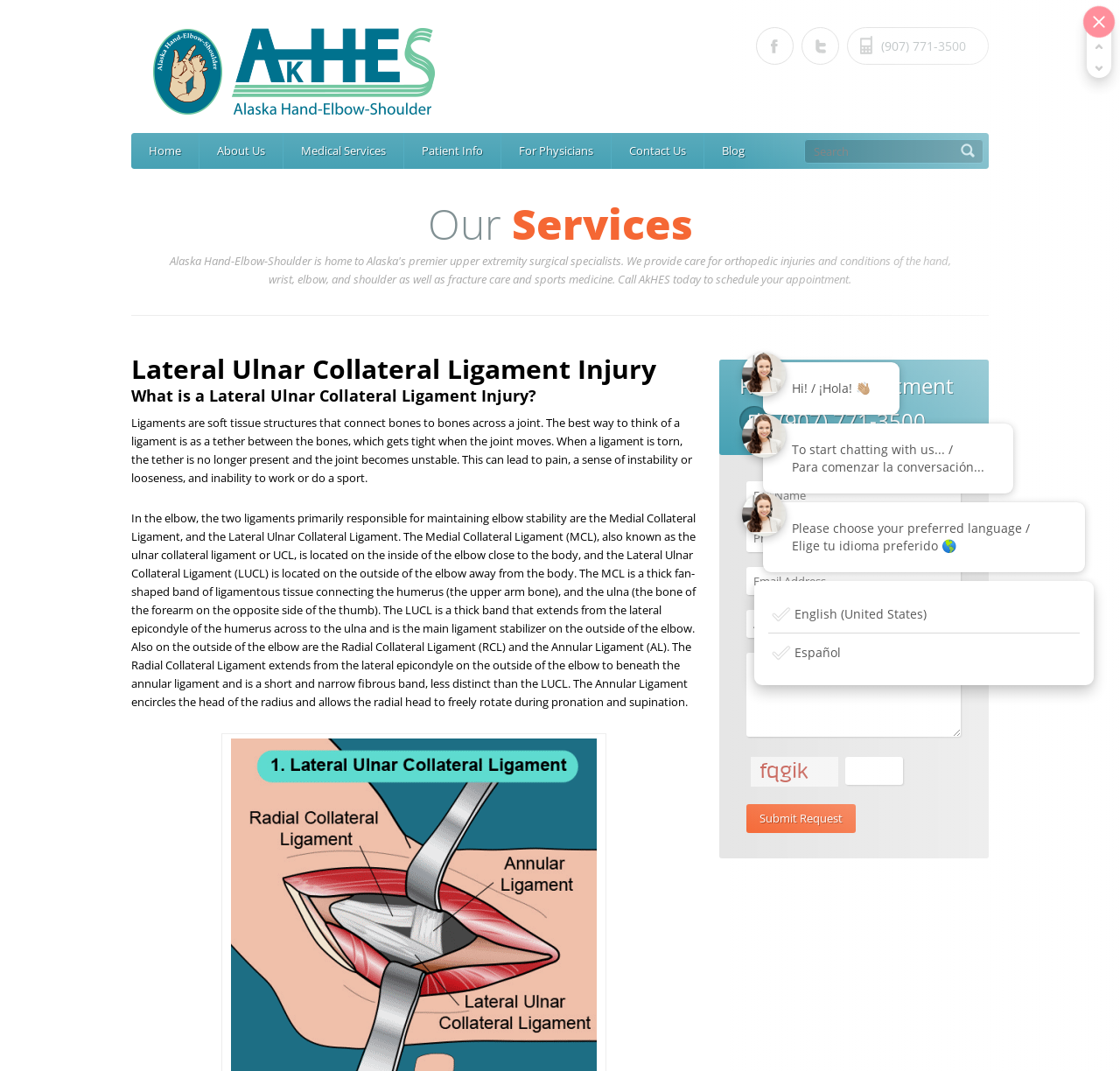Provide the bounding box for the UI element matching this description: "For Physicians".

[0.448, 0.124, 0.545, 0.158]